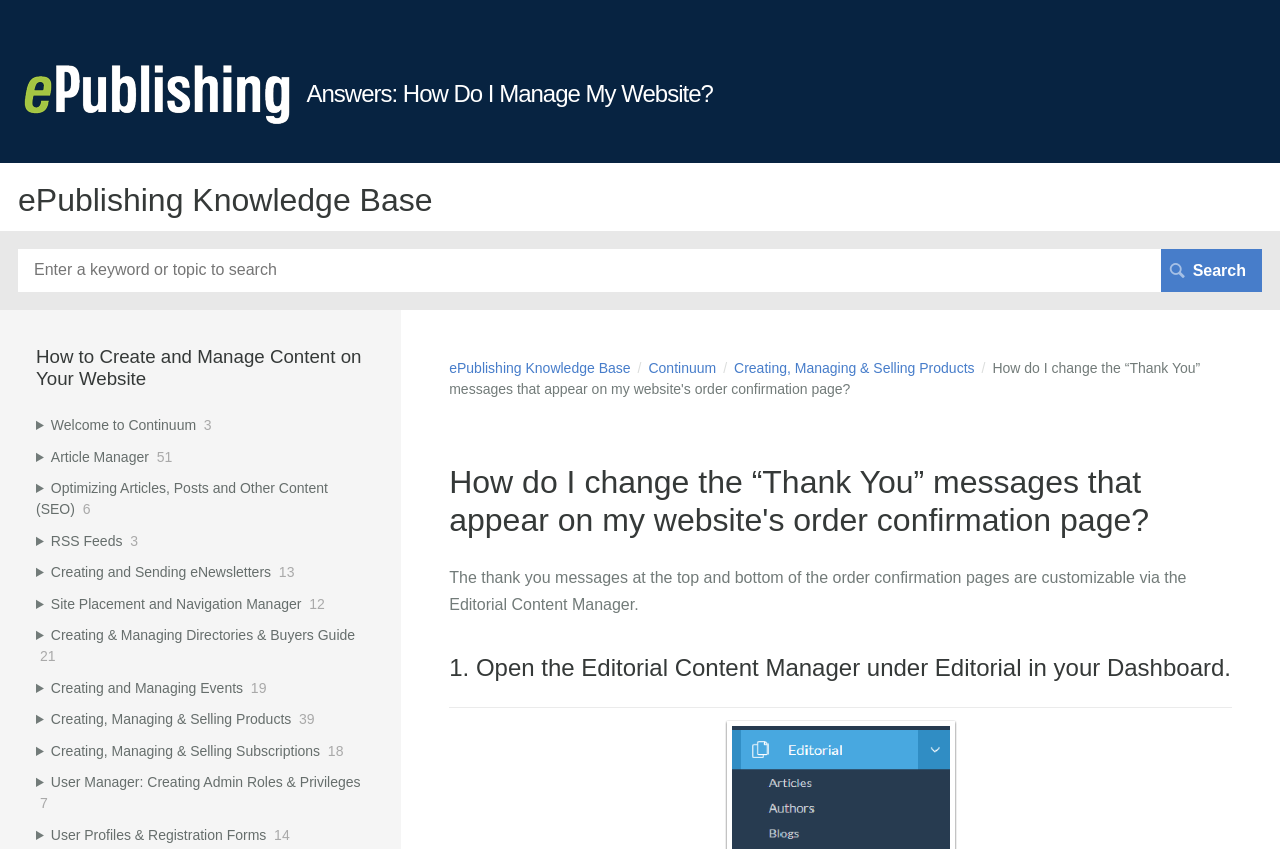Please locate the bounding box coordinates of the element that needs to be clicked to achieve the following instruction: "Search for knowledge base articles". The coordinates should be four float numbers between 0 and 1, i.e., [left, top, right, bottom].

[0.014, 0.294, 0.986, 0.344]